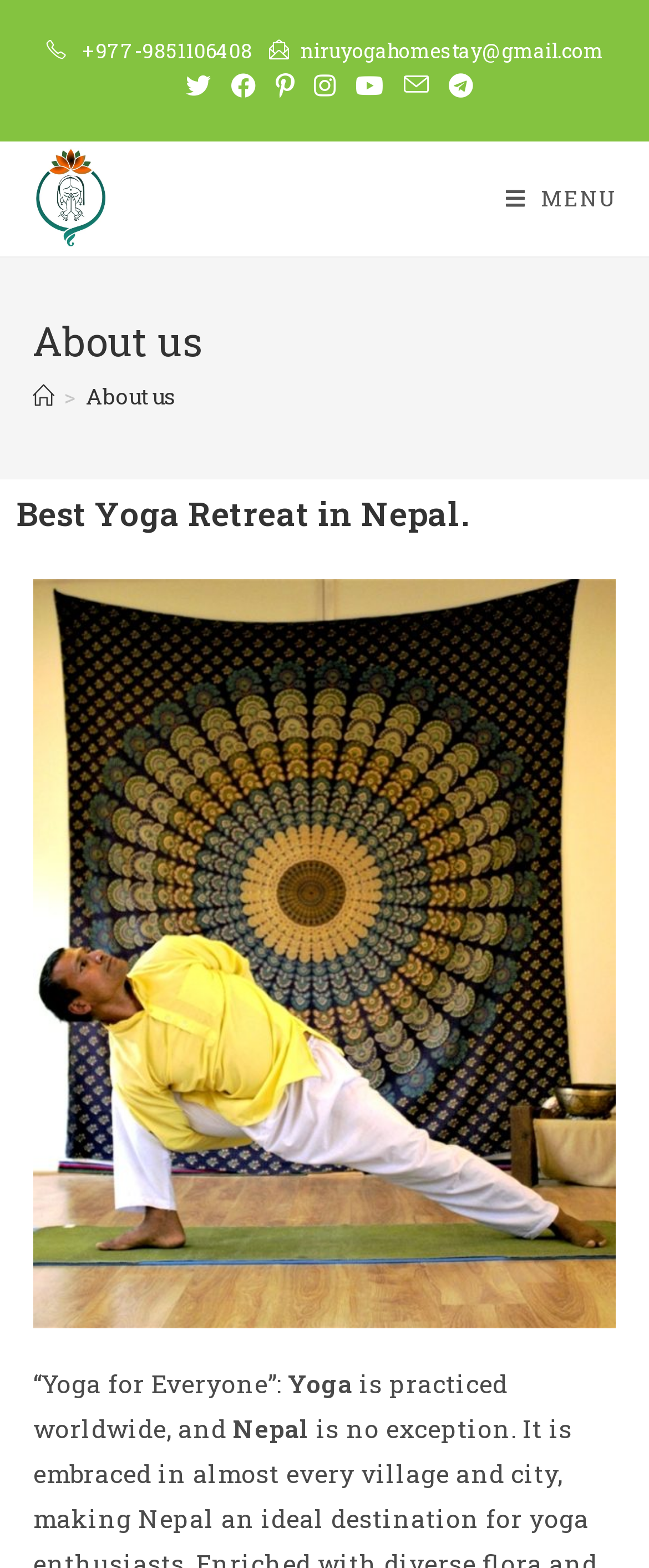What is the phone number of Niru Yoga Homestay?
Please provide a single word or phrase as the answer based on the screenshot.

+977-9851106408